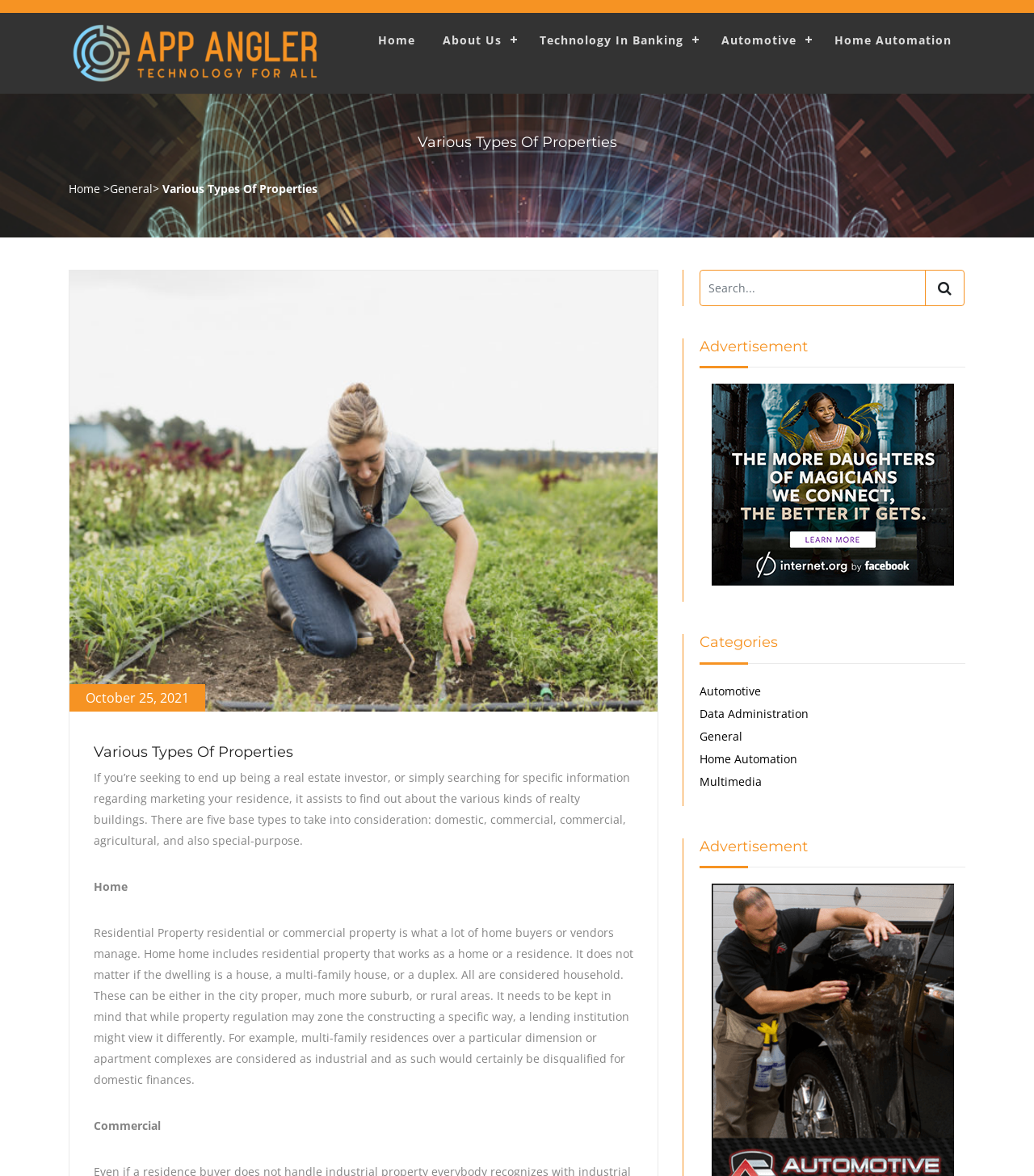Given the element description Technology In Banking, identify the bounding box coordinates for the UI element on the webpage screenshot. The format should be (top-left x, top-left y, bottom-right x, bottom-right y), with values between 0 and 1.

[0.509, 0.018, 0.684, 0.051]